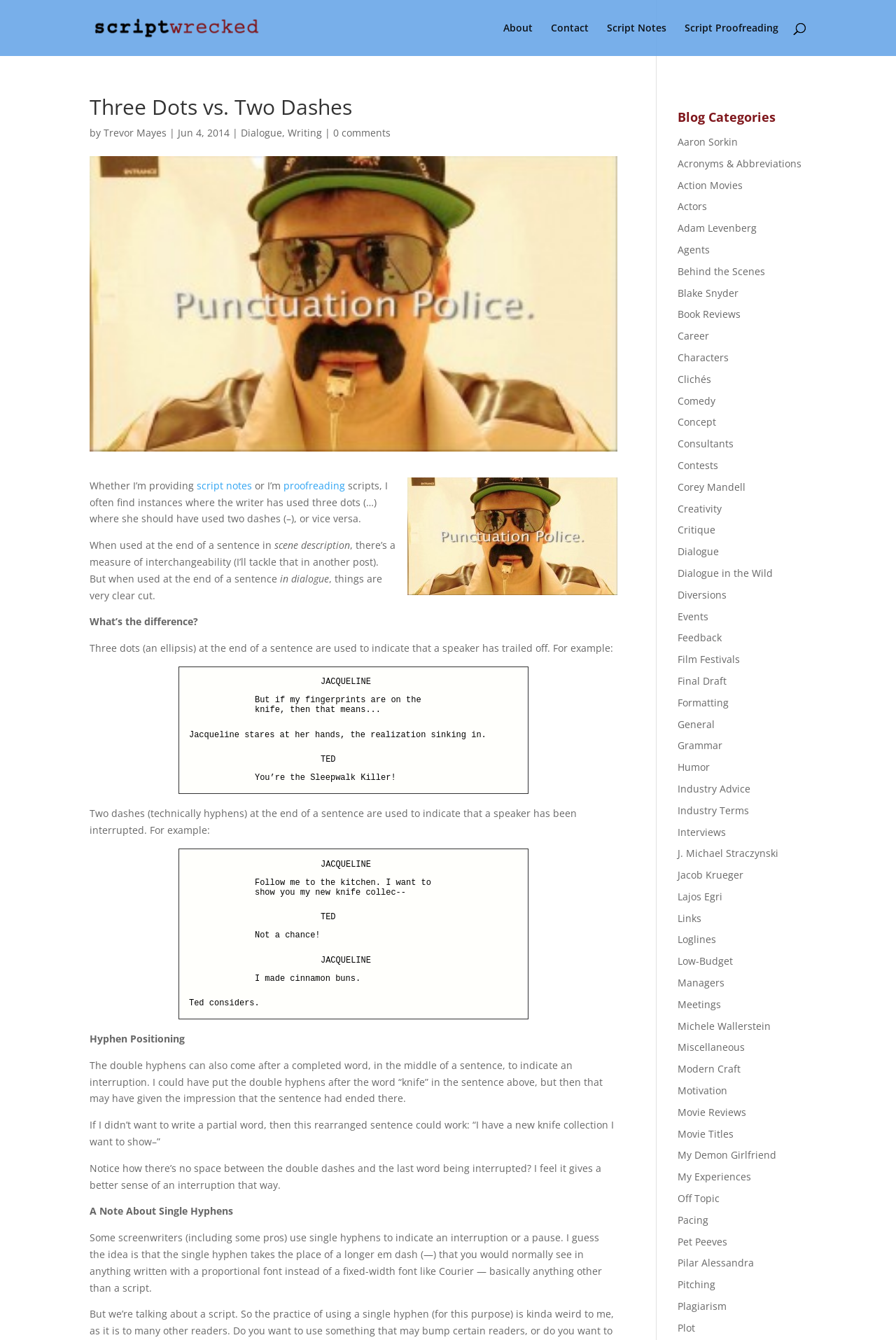Who wrote the article 'Three Dots vs. Two Dashes'?
Using the visual information, respond with a single word or phrase.

Trevor Mayes